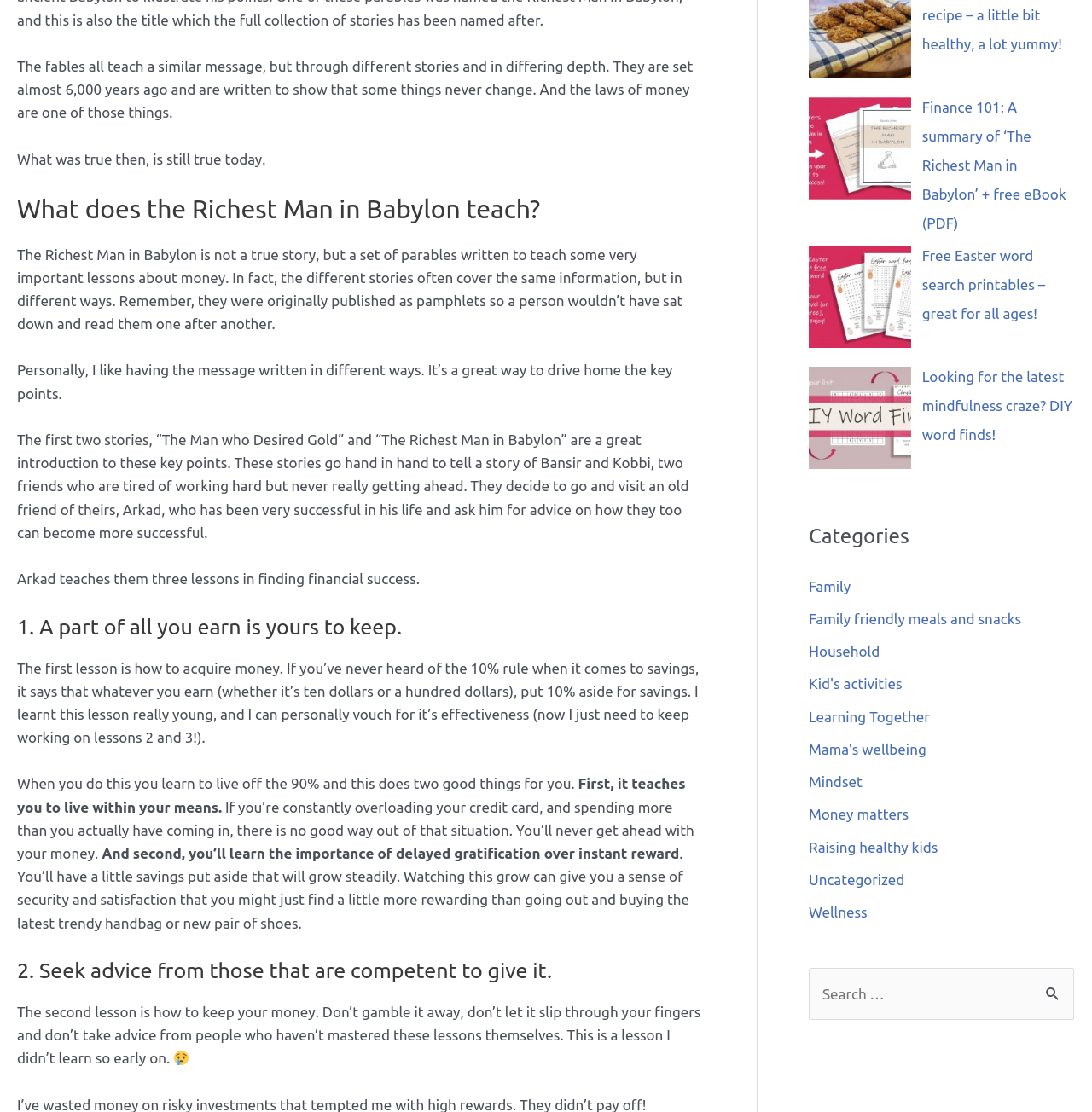Locate the bounding box coordinates for the element described below: "Household". The coordinates must be four float values between 0 and 1, formatted as [left, top, right, bottom].

[0.741, 0.578, 0.806, 0.593]